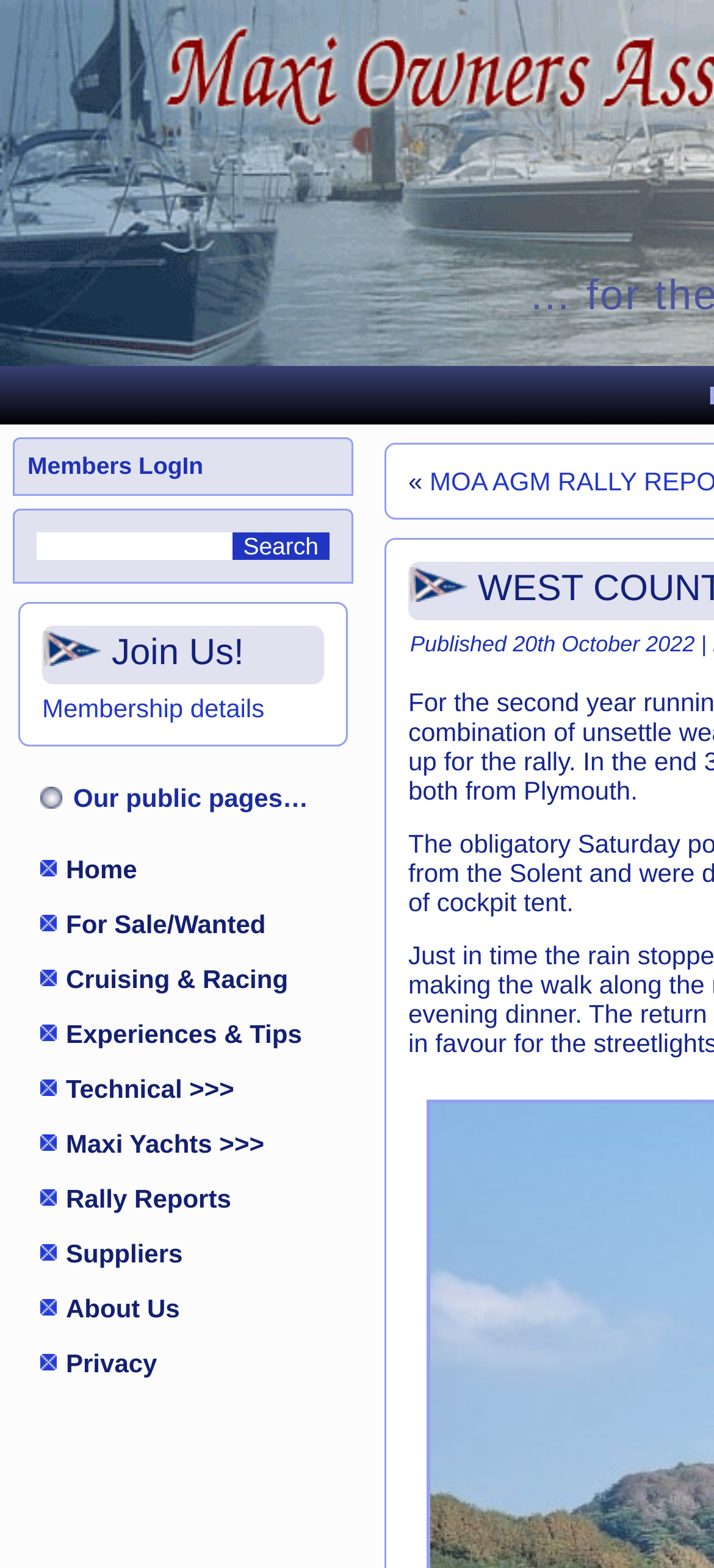Bounding box coordinates are specified in the format (top-left x, top-left y, bottom-right x, bottom-right y). All values are floating point numbers bounded between 0 and 1. Please provide the bounding box coordinate of the region this sentence describes: Cason

None